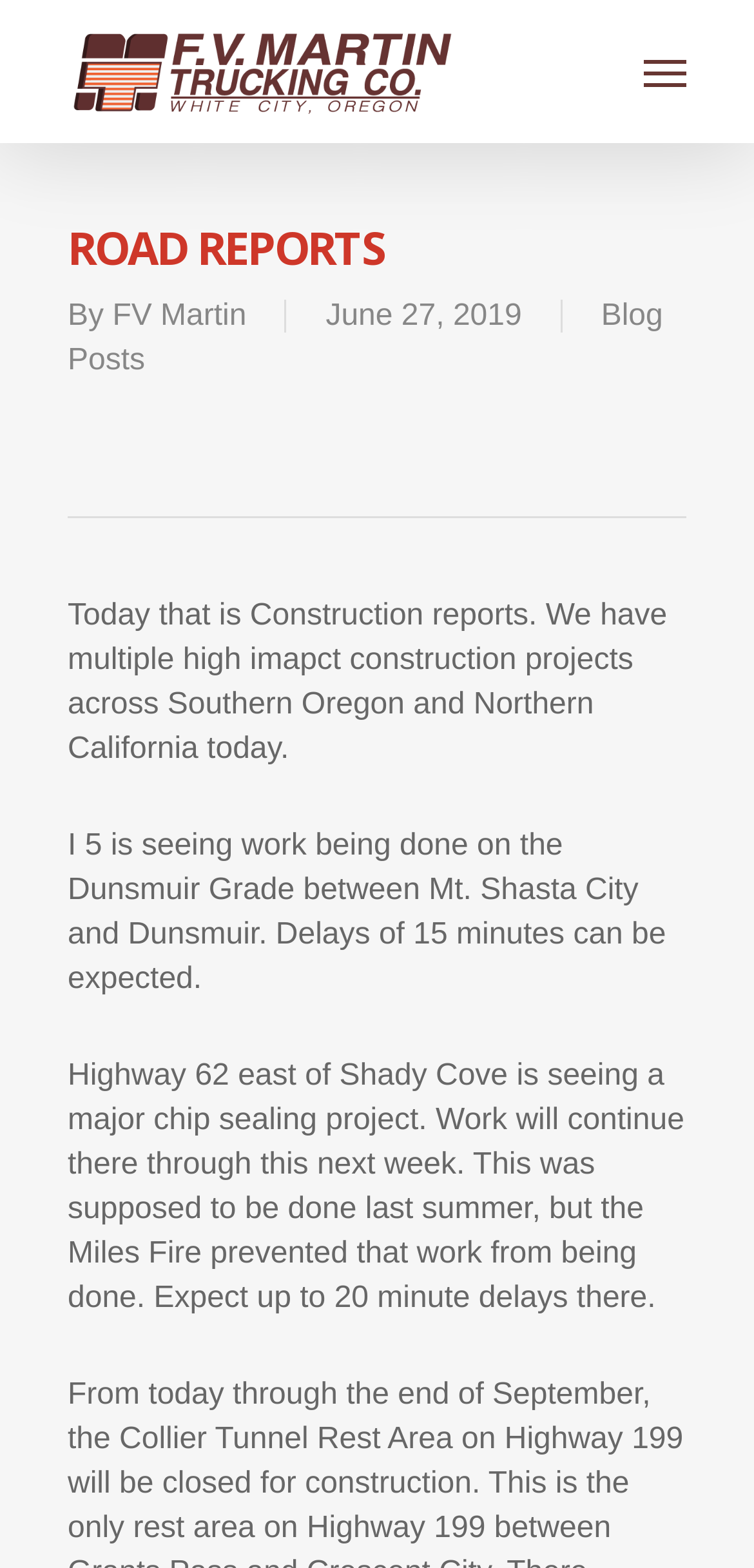What is the company name?
Use the image to give a comprehensive and detailed response to the question.

The company name can be found in the top-left corner of the webpage, where it is written as 'F.V. Martin Trucking Company - Based in Southern Oregon'.